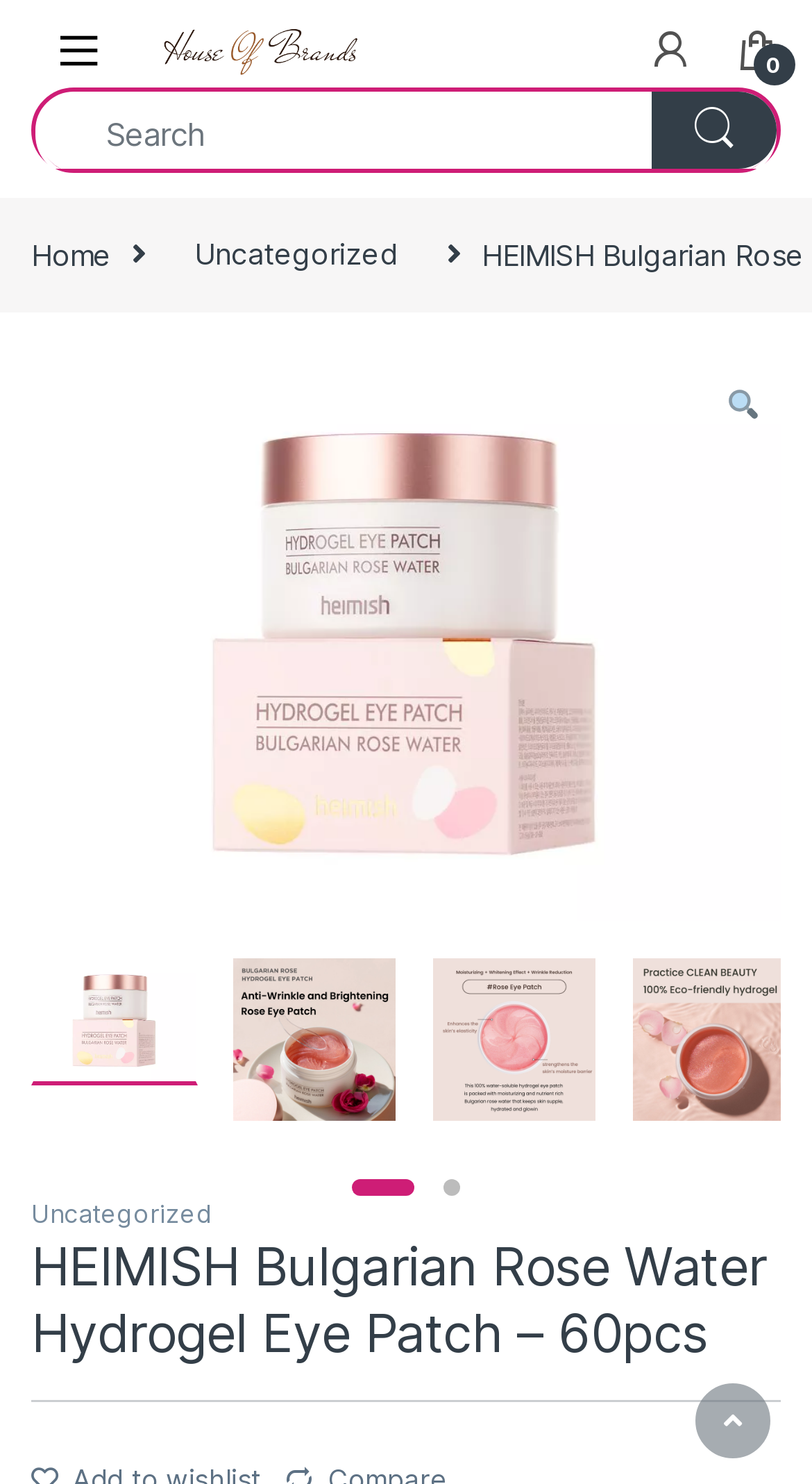Pinpoint the bounding box coordinates of the area that should be clicked to complete the following instruction: "Navigate to page 1". The coordinates must be given as four float numbers between 0 and 1, i.e., [left, top, right, bottom].

[0.433, 0.795, 0.51, 0.806]